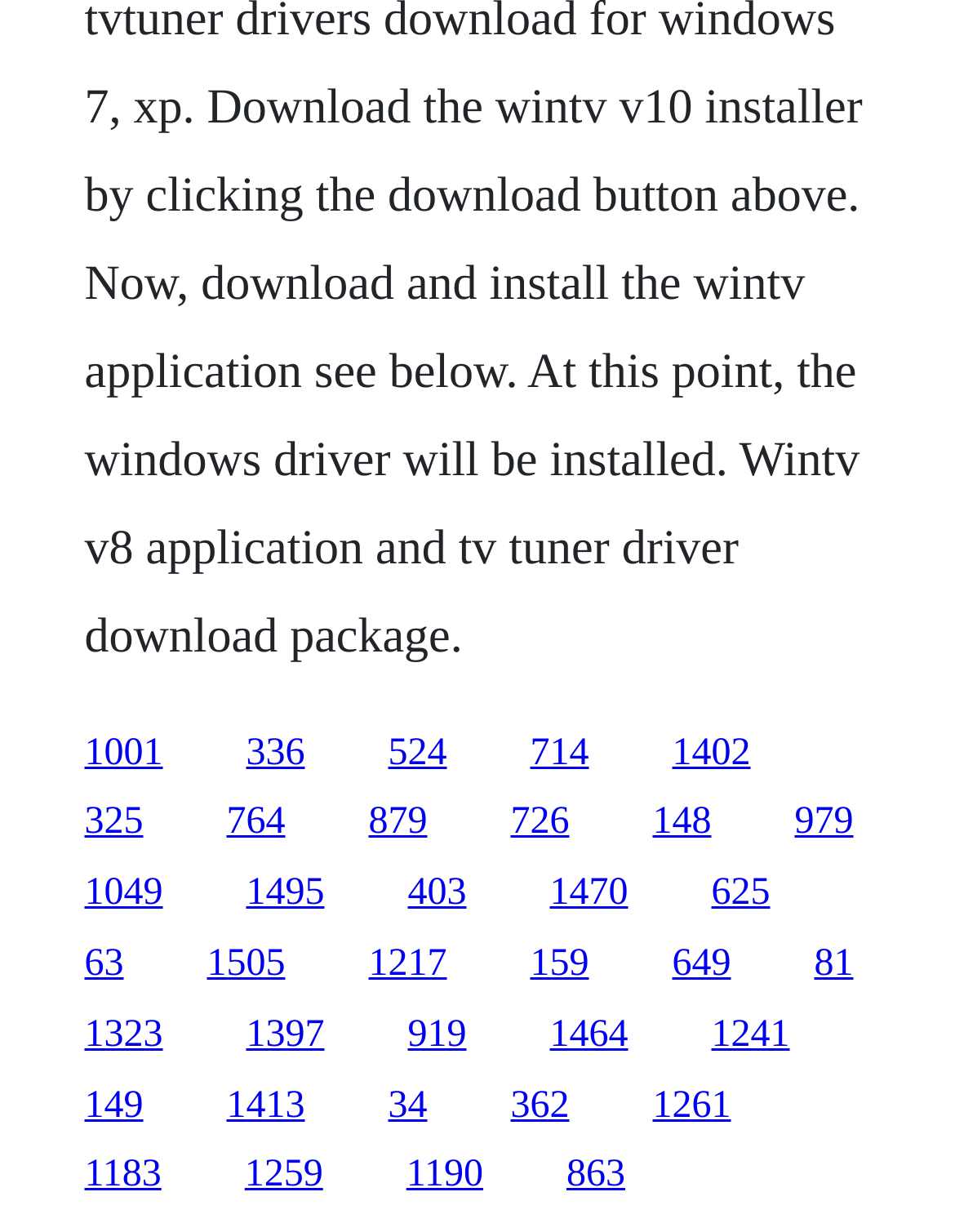Identify the bounding box coordinates of the element to click to follow this instruction: 'View the next quote'. Ensure the coordinates are four float values between 0 and 1, provided as [left, top, right, bottom].

None